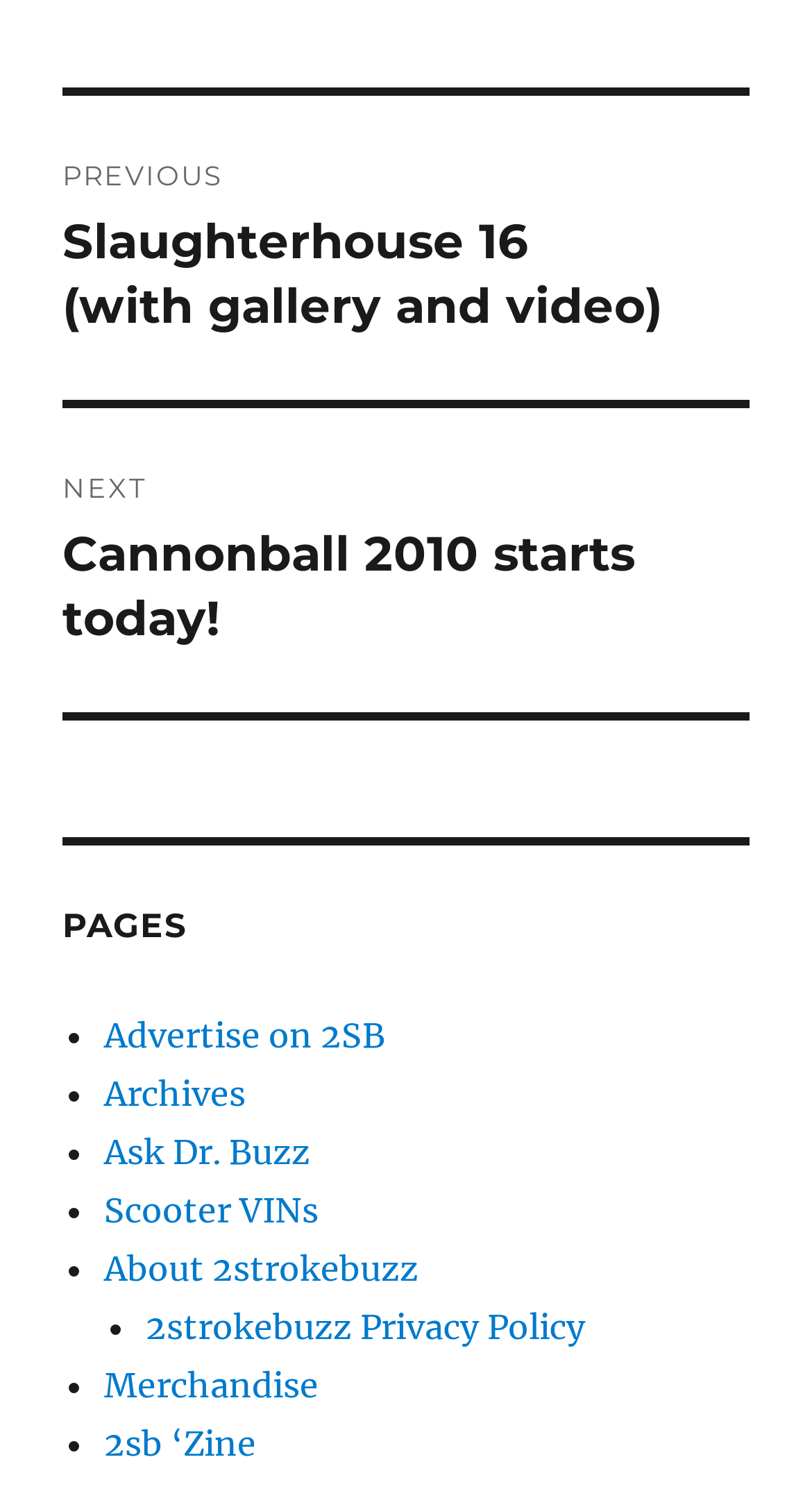Can you provide the bounding box coordinates for the element that should be clicked to implement the instruction: "Read about 2strokebuzz"?

[0.128, 0.838, 0.515, 0.866]